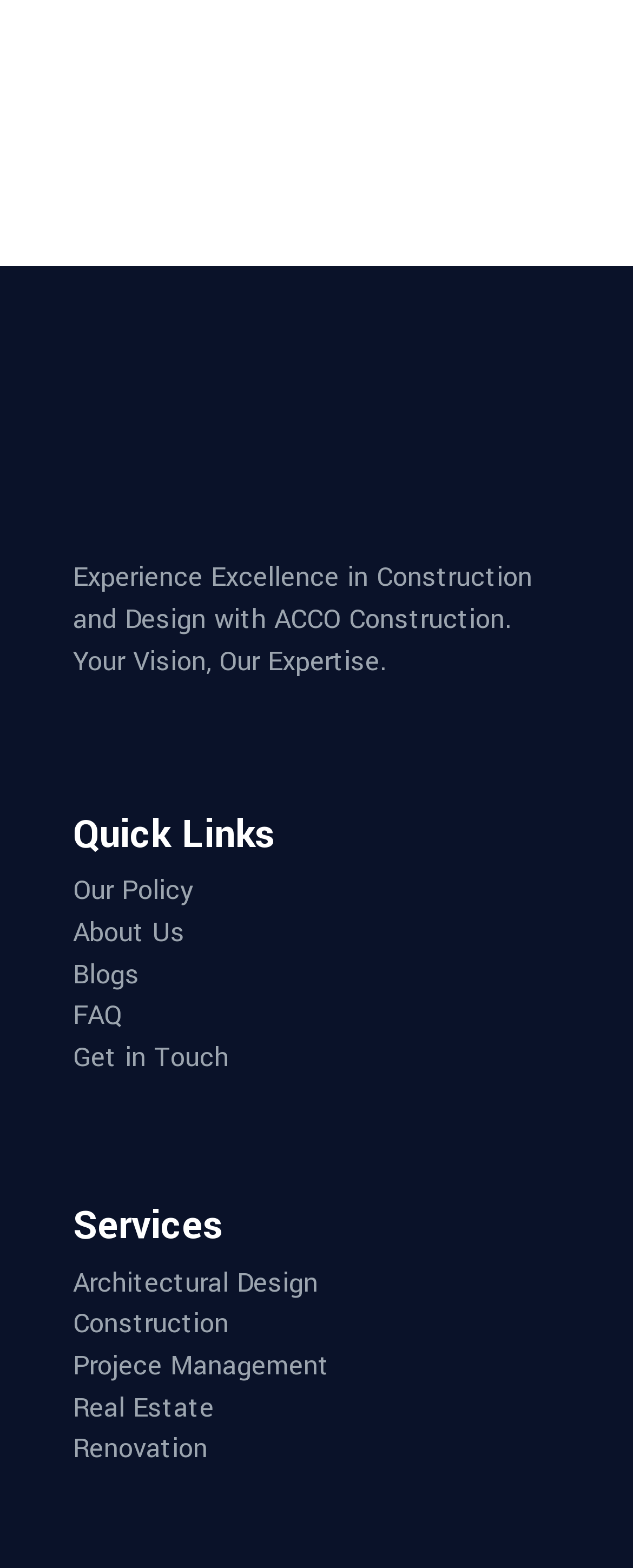What type of industry does the company operate in?
Carefully analyze the image and provide a detailed answer to the question.

The company operates in the construction industry, as evident from the services offered and the text 'Experience Excellence in Construction and Design'.